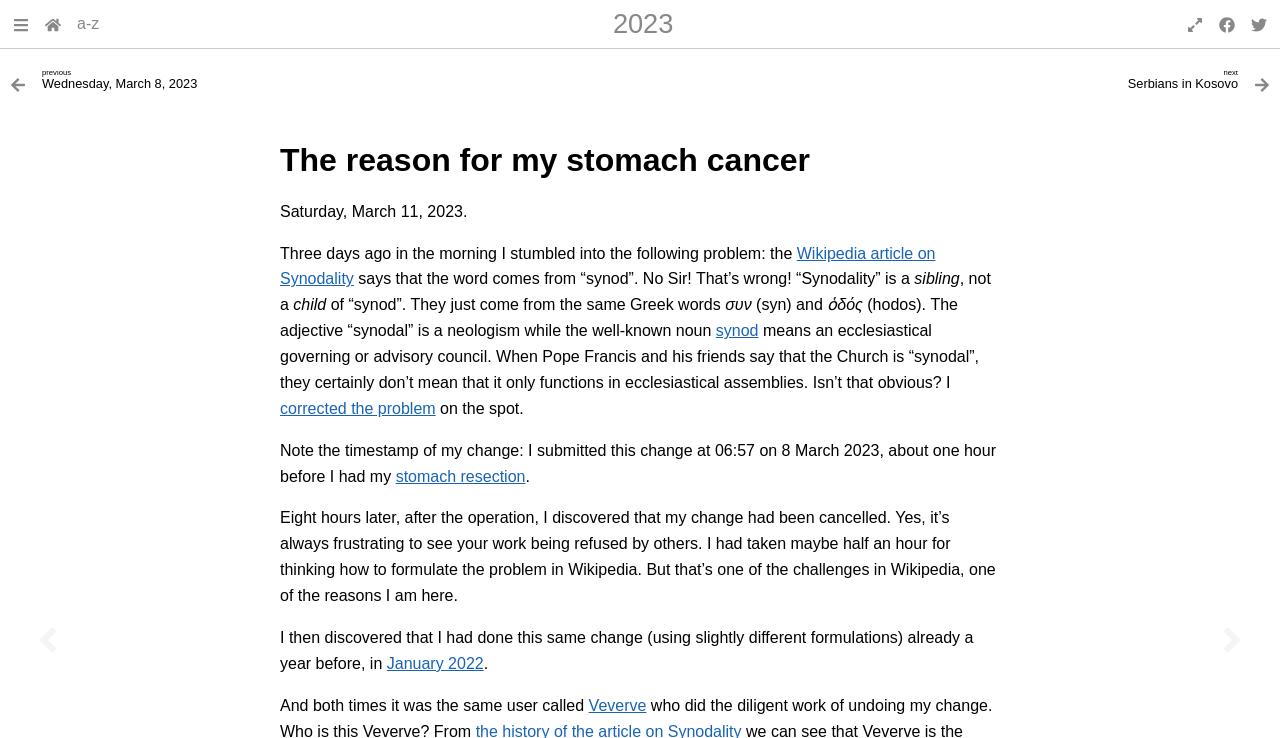Find the bounding box coordinates of the clickable region needed to perform the following instruction: "Go to previous topic". The coordinates should be provided as four float numbers between 0 and 1, i.e., [left, top, right, bottom].

[0.012, 0.824, 0.062, 0.911]